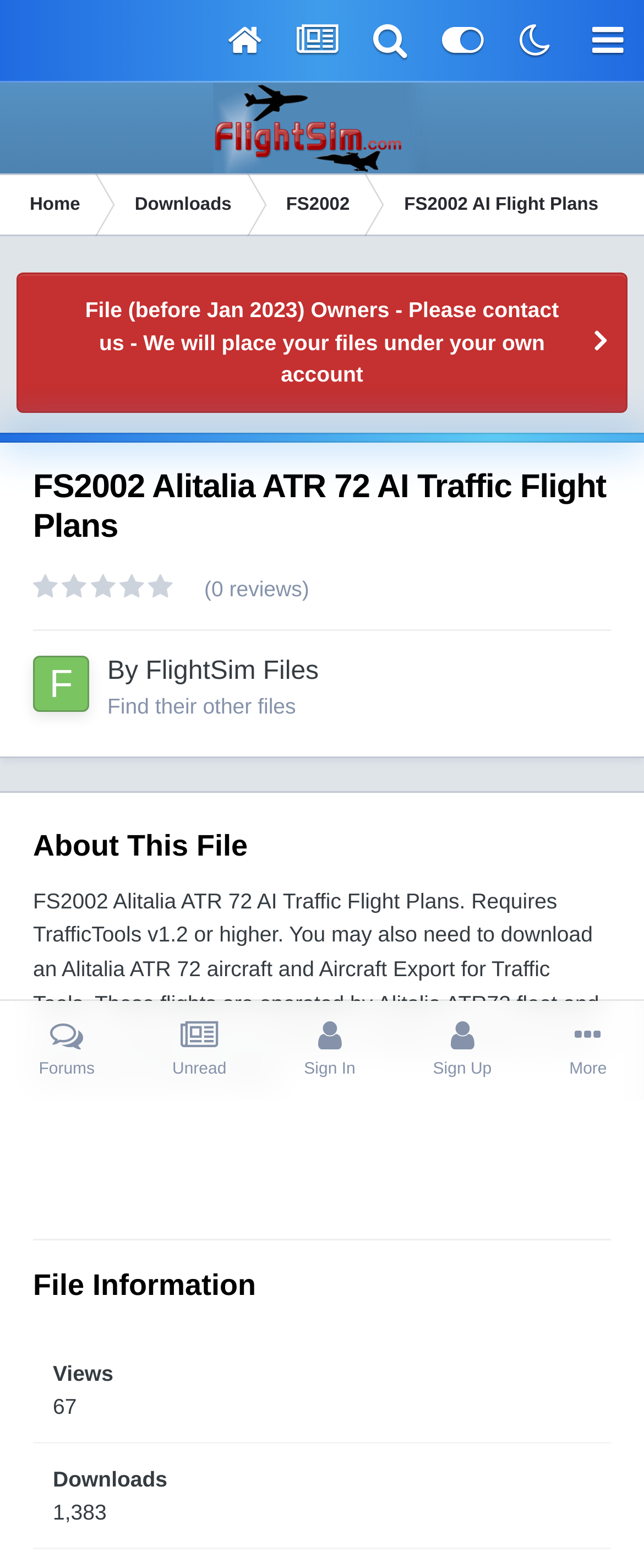Pinpoint the bounding box coordinates of the area that must be clicked to complete this instruction: "Sign in to the website".

[0.412, 0.638, 0.612, 0.702]